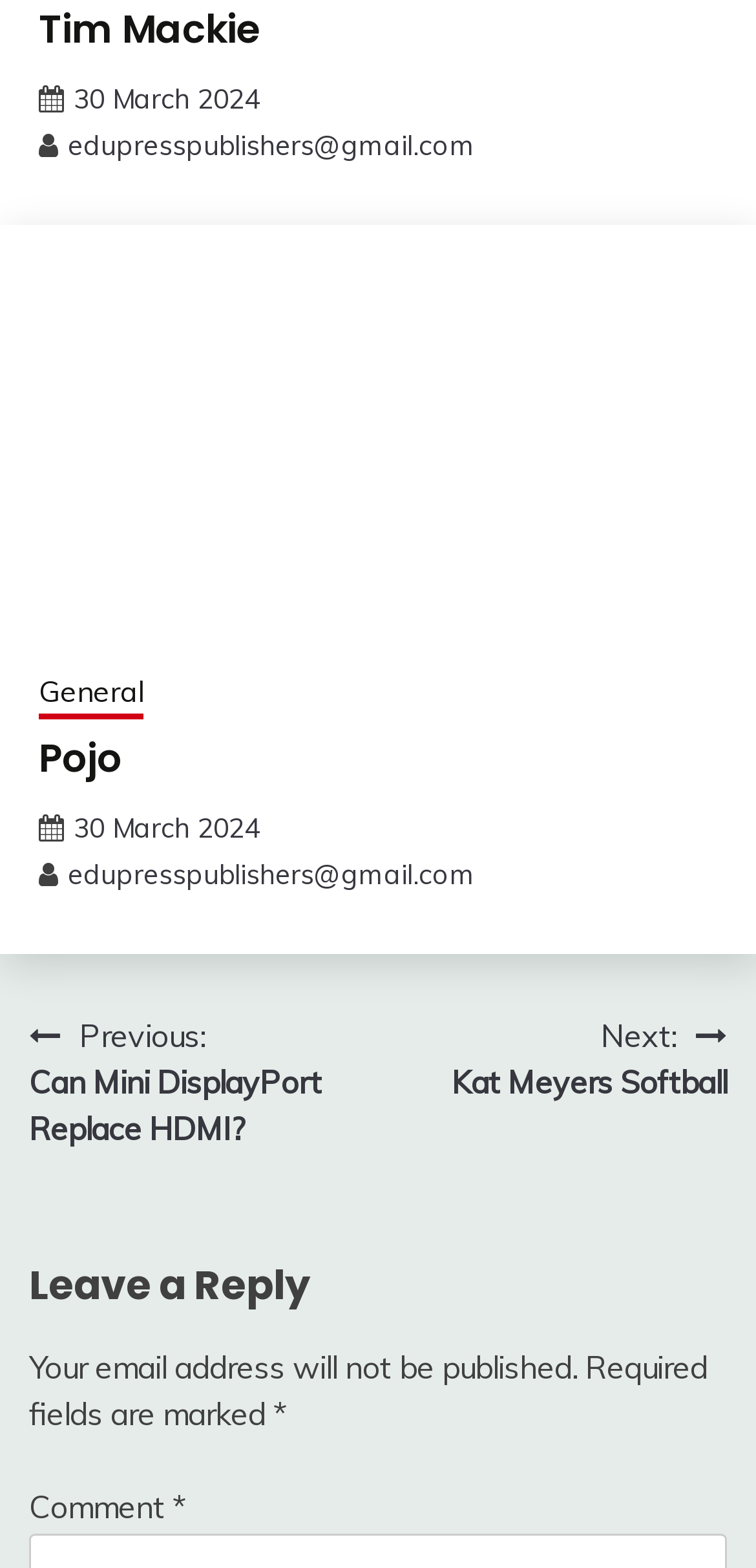What is the title of the previous article?
Look at the image and respond with a one-word or short-phrase answer.

Can Mini DisplayPort Replace HDMI?